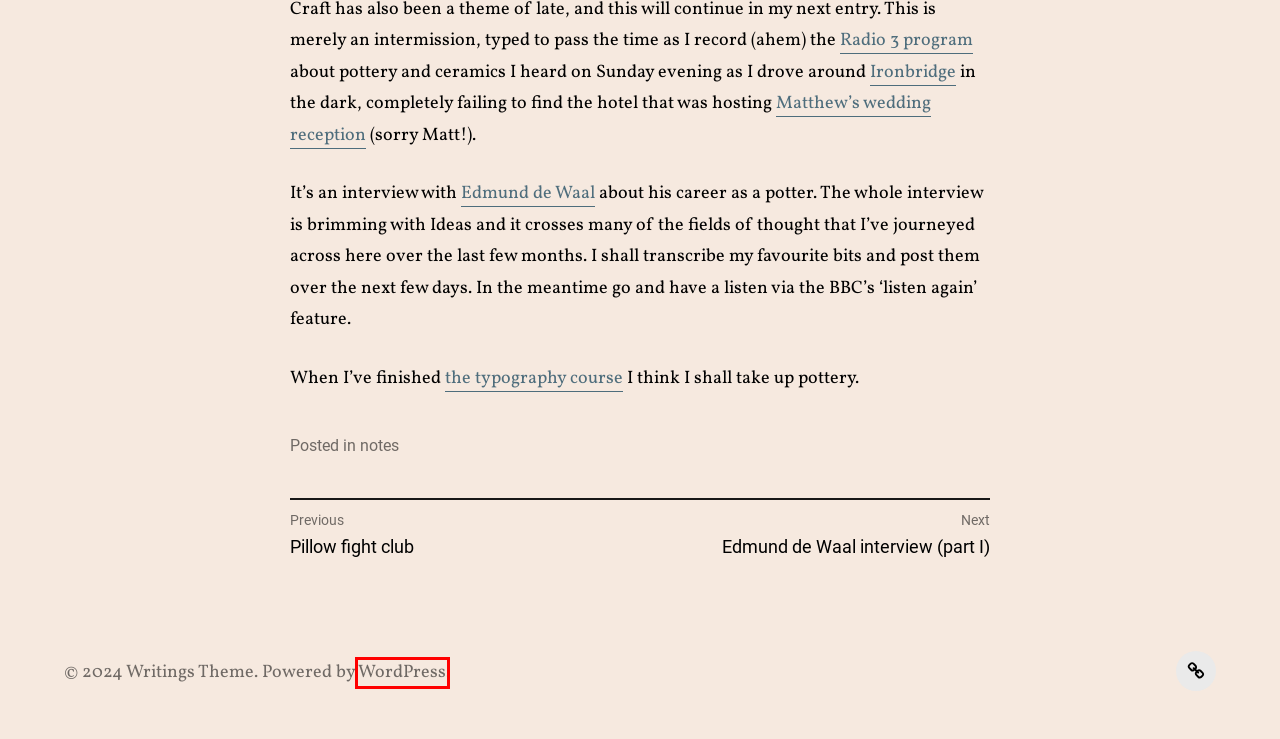You’re provided with a screenshot of a webpage that has a red bounding box around an element. Choose the best matching webpage description for the new page after clicking the element in the red box. The options are:
A. archive – no2self.net
B. Pillow fight club – no2self.net
C. Blog Tool, Publishing Platform, and CMS – WordPress.org
D. no2self.net – the journal of an architect
E. Edmund de Waal interview (part I) – no2self.net
F. notes – no2self.net
G. Search Results for “2004/10/07/design/stitched” – no2self.net
H. Rob – no2self.net

C